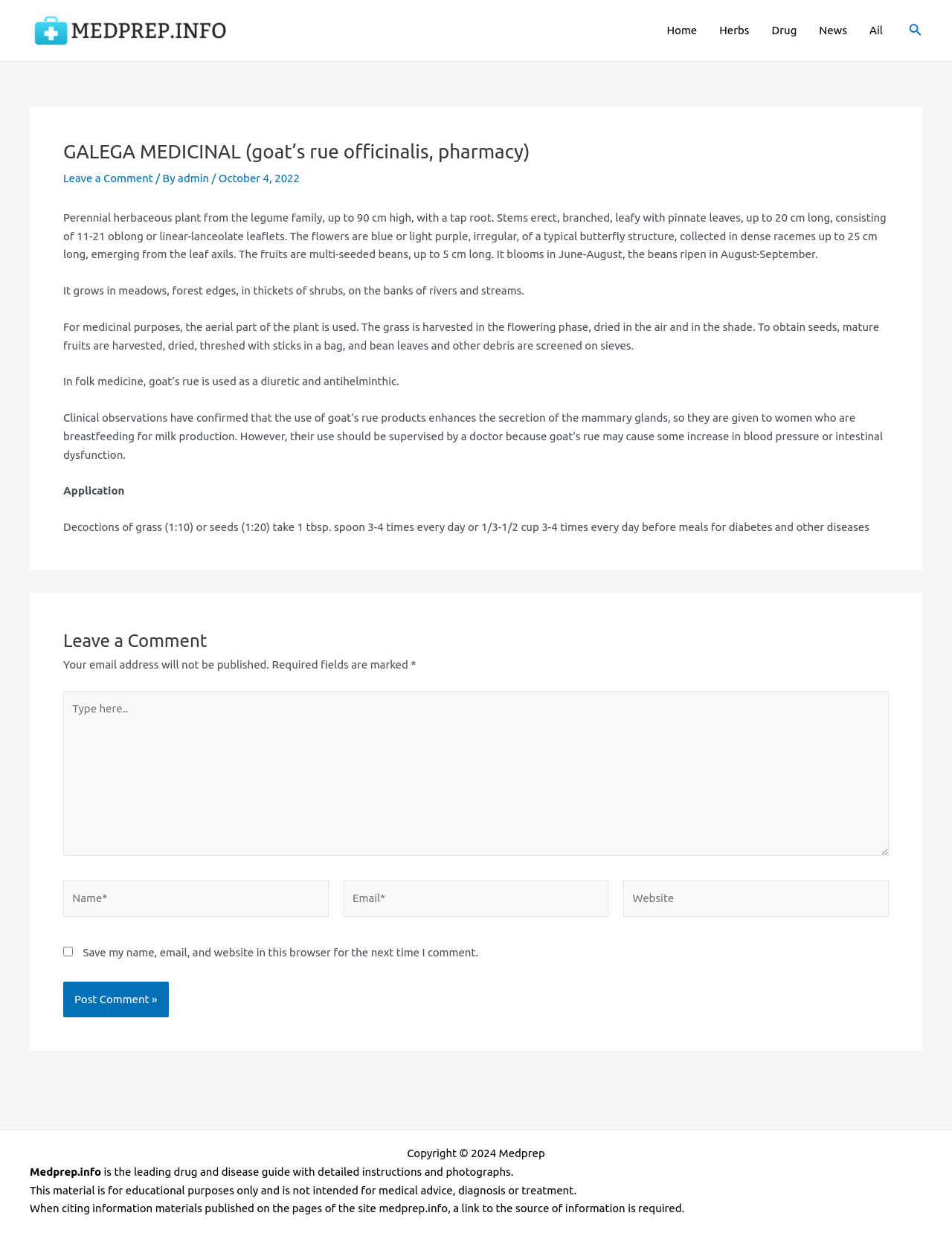Please respond to the question using a single word or phrase:
What is the recommended dosage for decoctions of grass?

1 tbsp. spoon 3-4 times a day